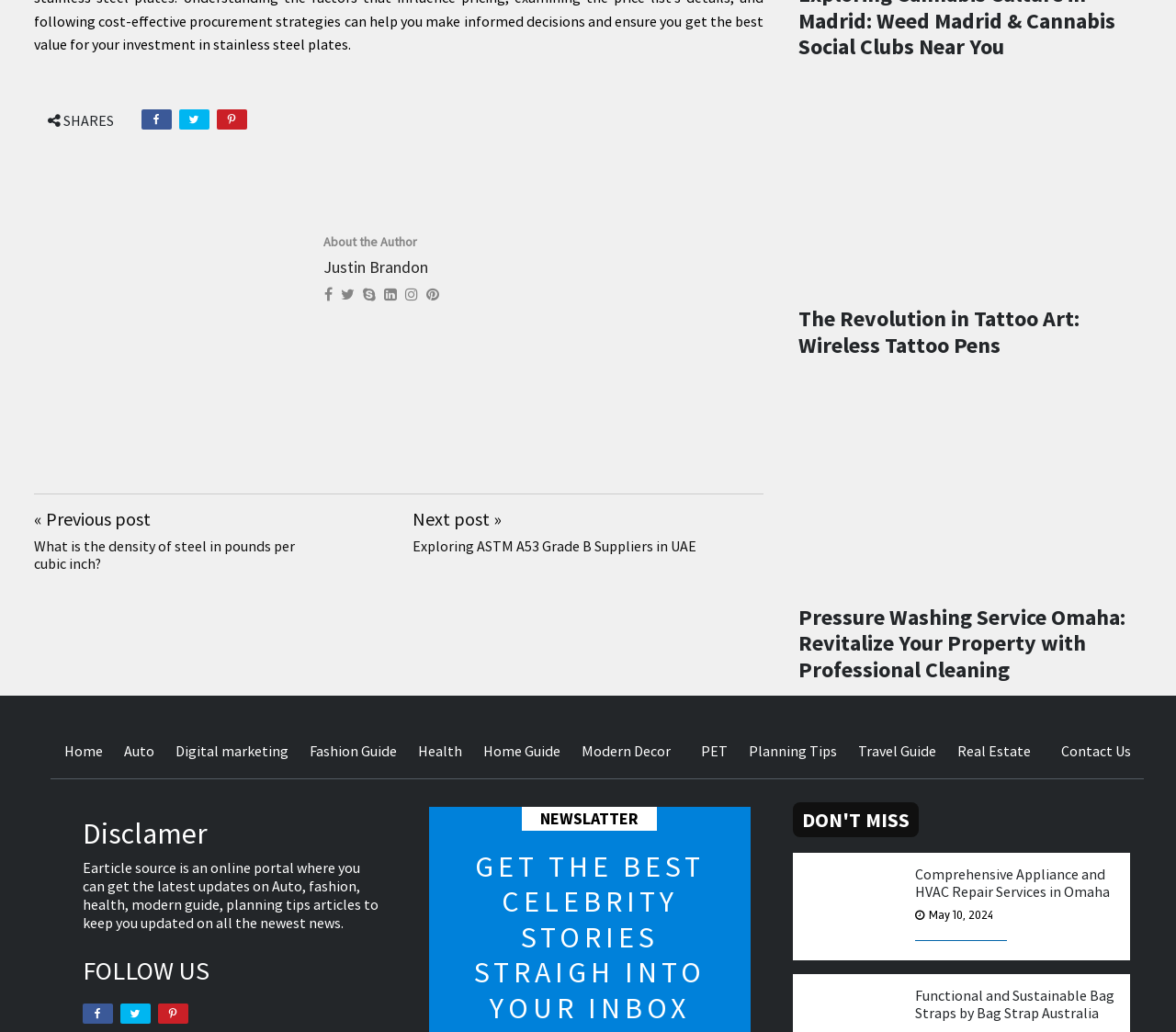Kindly determine the bounding box coordinates for the clickable area to achieve the given instruction: "Share on Facebook".

[0.12, 0.106, 0.146, 0.126]